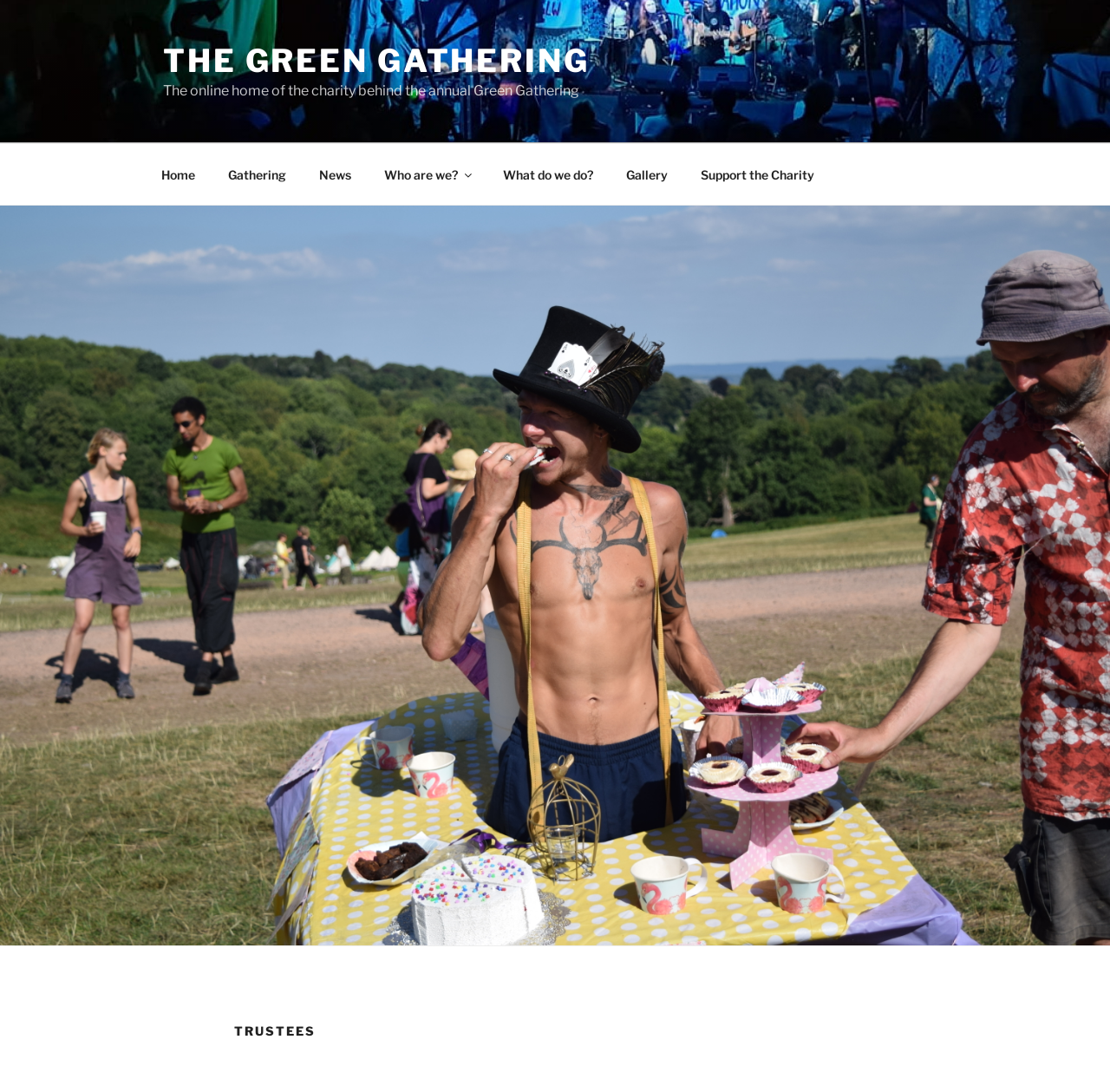Please find the bounding box coordinates of the clickable region needed to complete the following instruction: "click the 'Home' link". The bounding box coordinates must consist of four float numbers between 0 and 1, i.e., [left, top, right, bottom].

[0.131, 0.14, 0.189, 0.179]